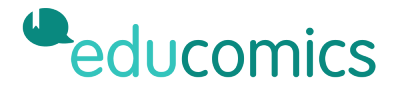Offer an in-depth description of the image shown.

The image features the logo of Educomics, presented as a stylized graphic that combines playful and educational elements. The word "educomics" is elegantly stylized with a modern font, embodying a vibrant and engaging aesthetic that reflects the platform's mission of providing educational content in a creative format. The color palette used is soothing yet eye-catching, emphasizing the online learning experience. This logo is positioned prominently on the website's banner, symbolizing Educomics.org's commitment to making education accessible and enjoyable for all users.